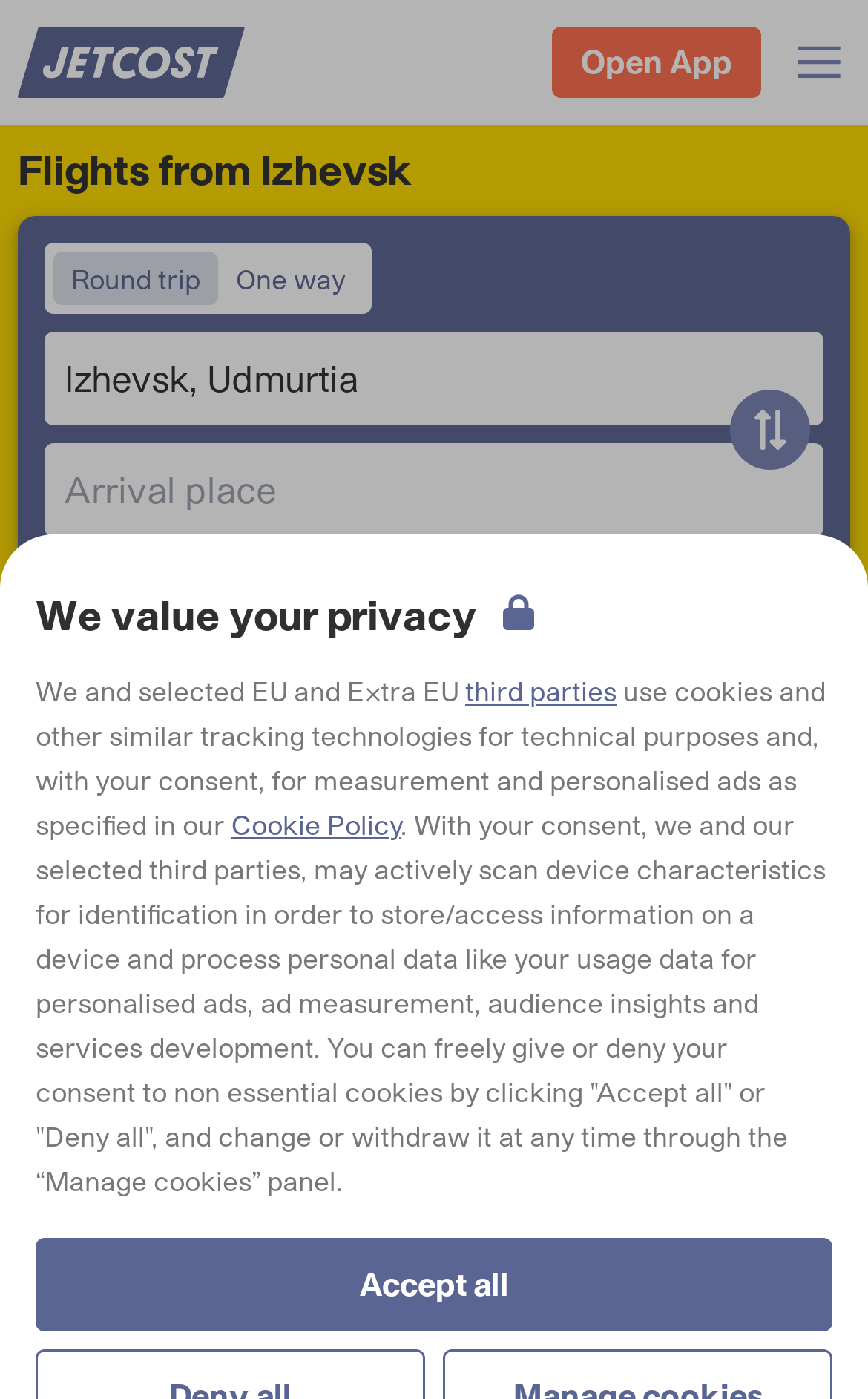Pinpoint the bounding box coordinates of the element that must be clicked to accomplish the following instruction: "Click on Open App". The coordinates should be in the format of four float numbers between 0 and 1, i.e., [left, top, right, bottom].

[0.636, 0.019, 0.877, 0.07]